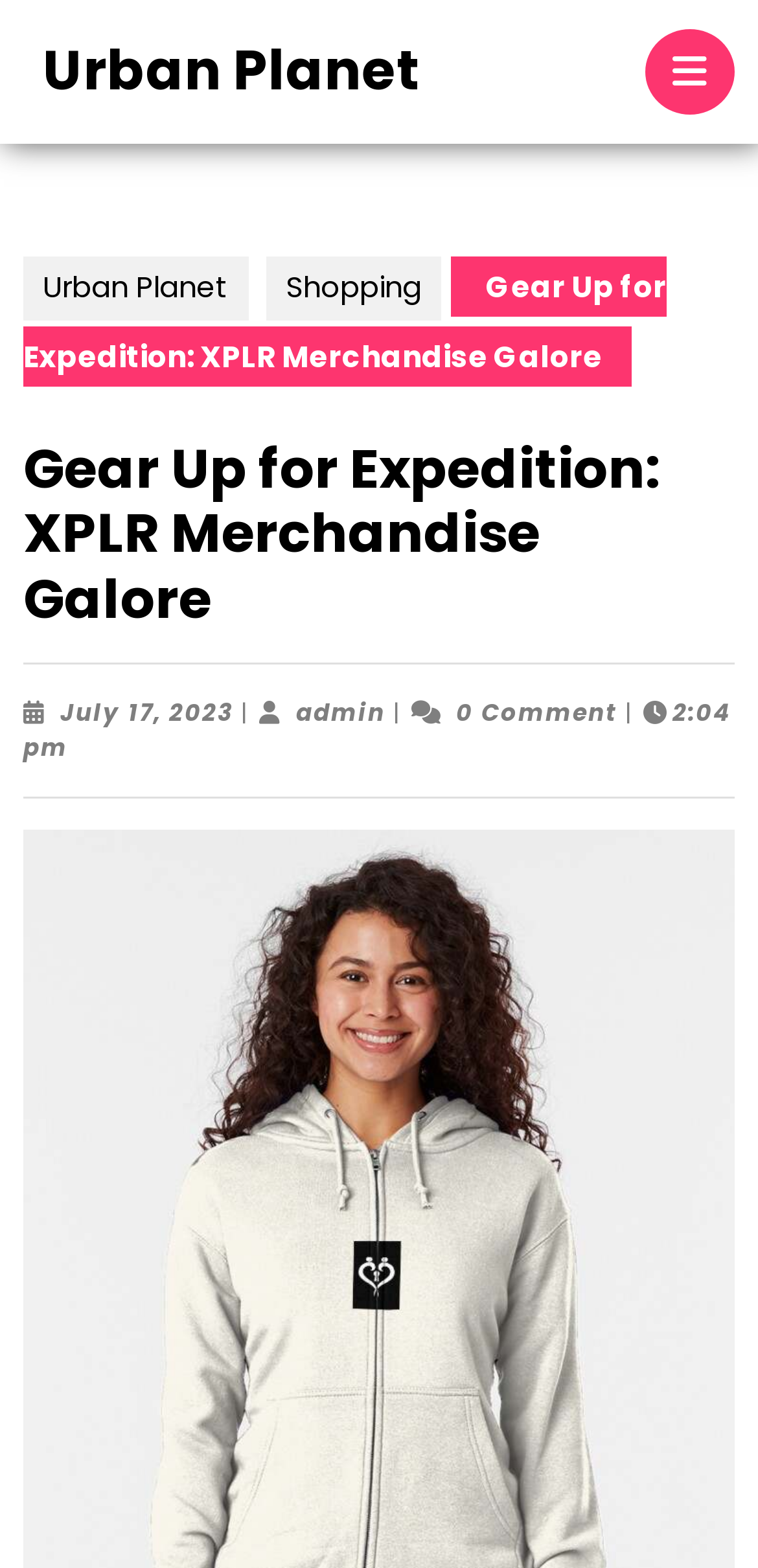Provide a brief response to the question below using a single word or phrase: 
Is there a date mentioned on the webpage?

Yes